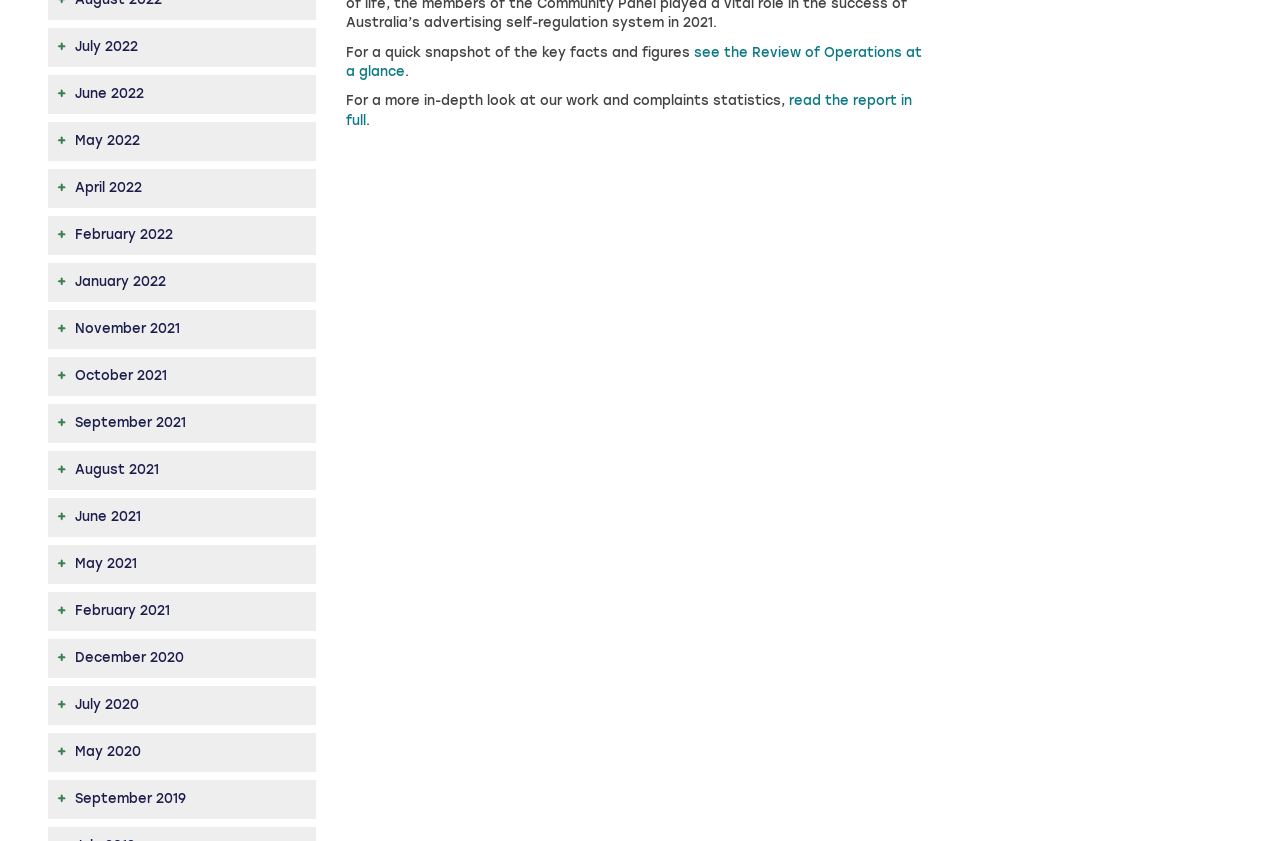How many options are there to get a snapshot of key facts and figures?
Analyze the screenshot and provide a detailed answer to the question.

I found a static text 'For a quick snapshot of the key facts and figures' followed by a link 'see the Review of Operations at a glance', which suggests that there is only one option to get a snapshot of key facts and figures.